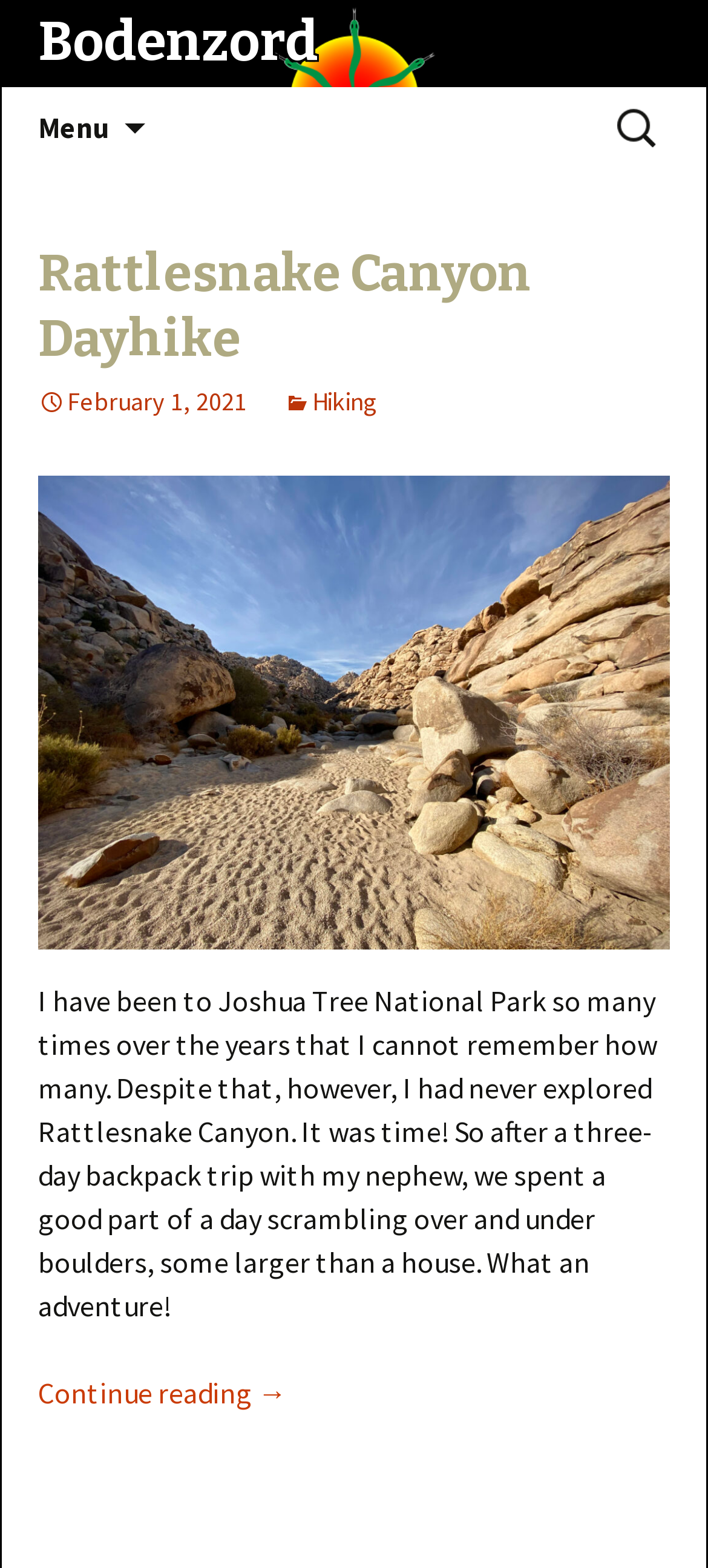What type of content is the webpage primarily displaying?
Please elaborate on the answer to the question with detailed information.

I determined the type of content by analyzing the structure of the webpage, which includes a heading, article text, and a 'Continue reading →' link, indicating that it is a blog post or an article.